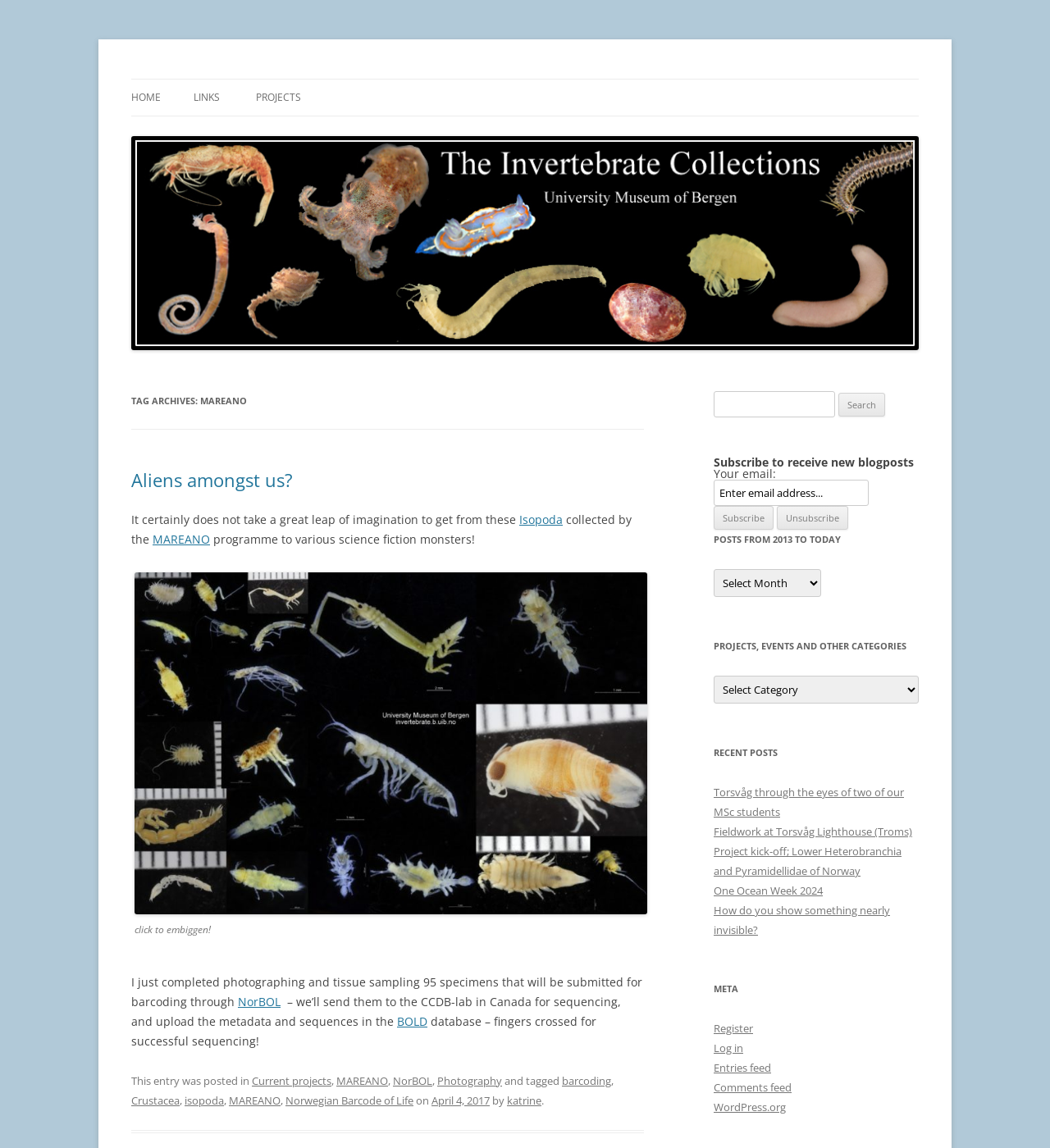Pinpoint the bounding box coordinates of the area that must be clicked to complete this instruction: "Click on the link 'MAREANO'".

[0.145, 0.463, 0.2, 0.476]